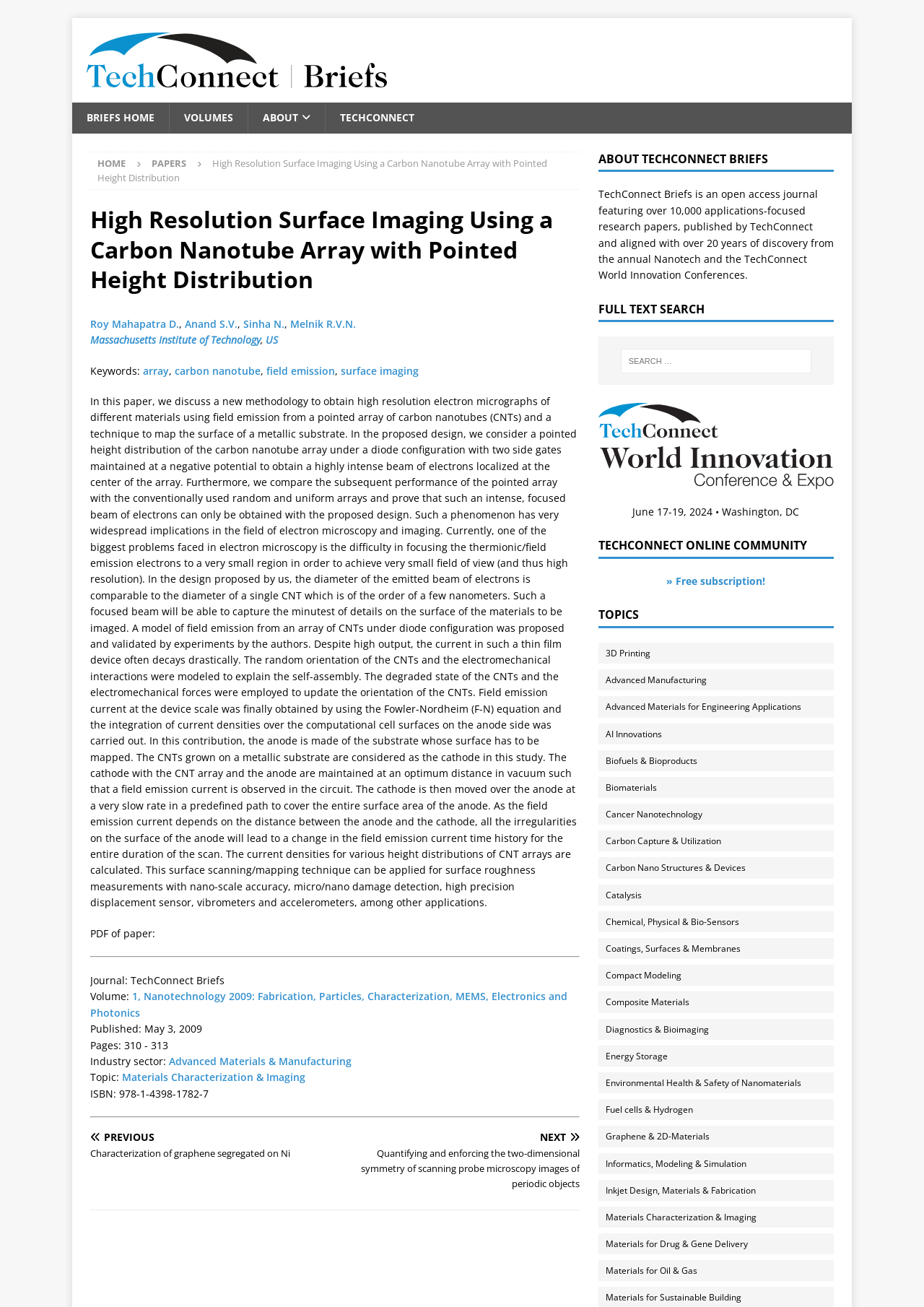Find and indicate the bounding box coordinates of the region you should select to follow the given instruction: "Explore Materials Characterization & Imaging topic".

[0.647, 0.923, 0.918, 0.939]